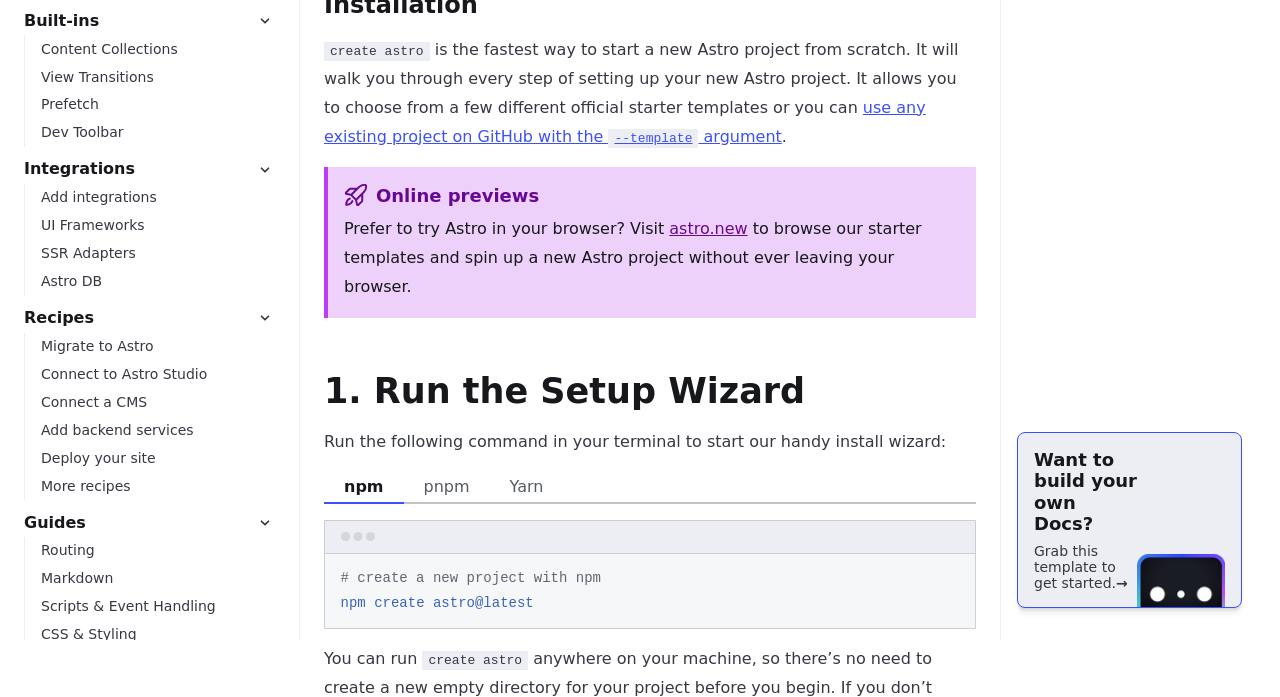Using the description: "UI Frameworks", identify the bounding box of the corresponding UI element in the screenshot.

[0.026, 0.304, 0.221, 0.344]